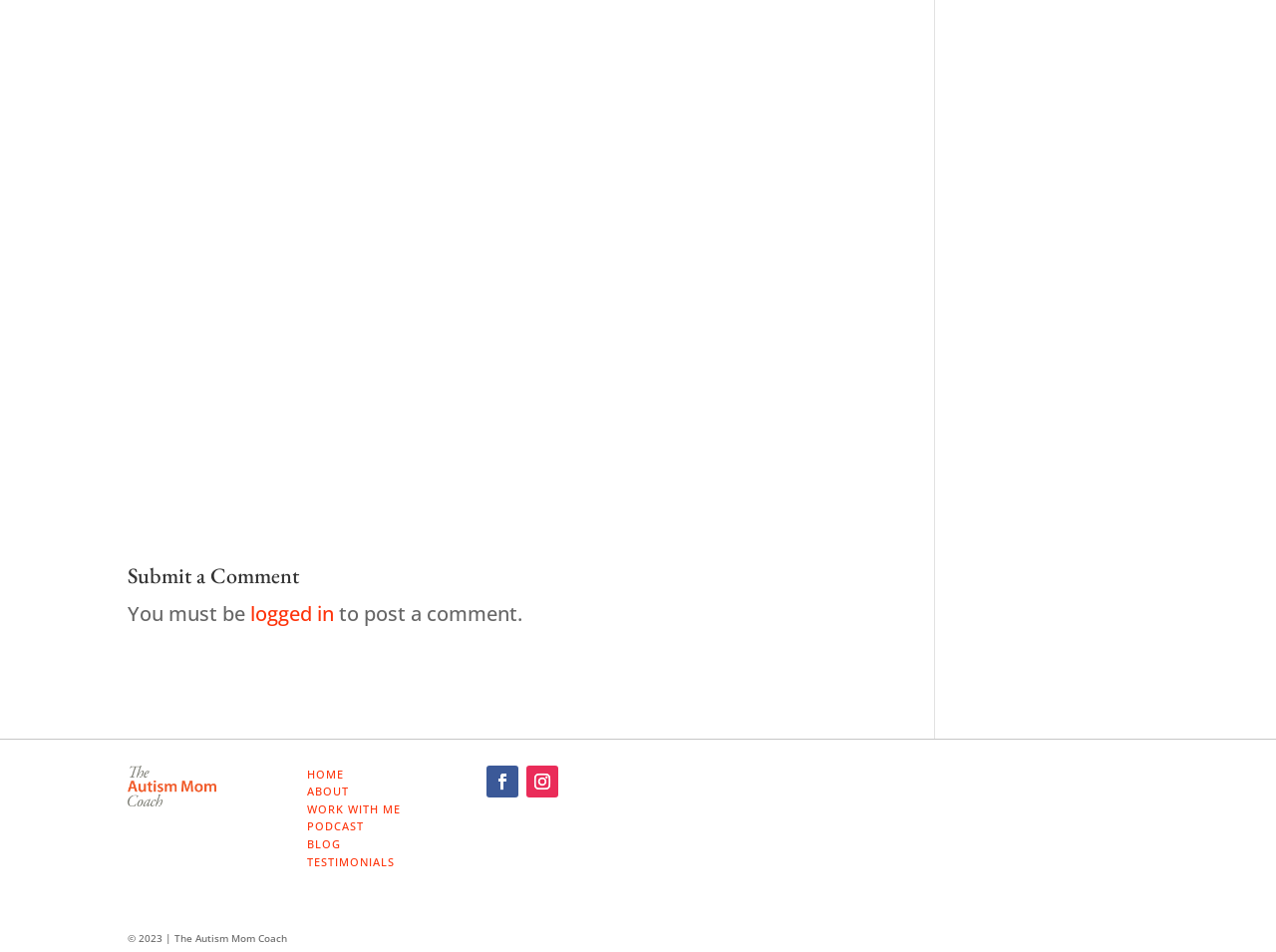How many social media links are there?
Look at the image and provide a detailed response to the question.

There are two social media links, represented by the icons '' and '', which are likely links to Facebook and Twitter respectively.